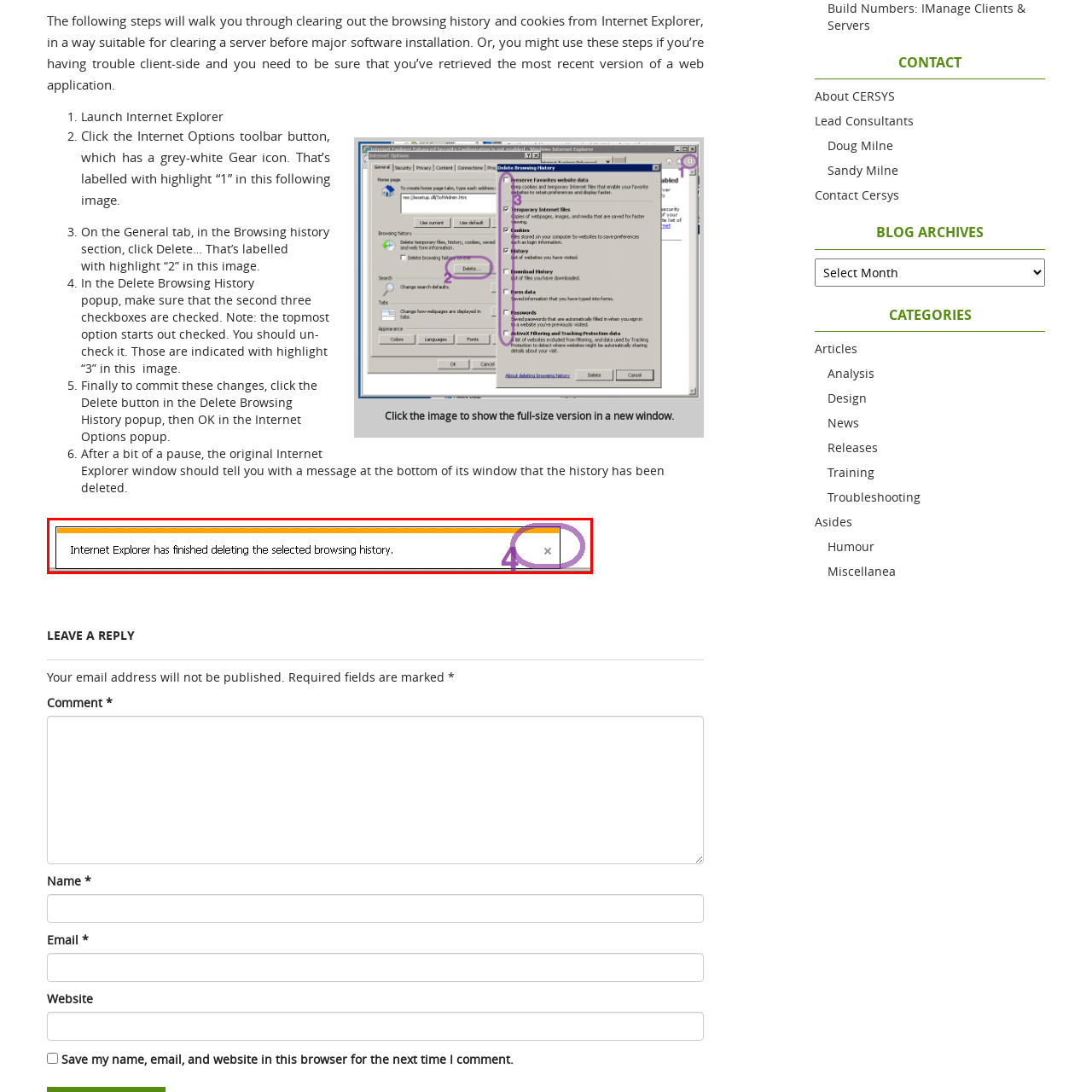What is the typical action that precedes this notification?
Direct your attention to the image enclosed by the red bounding box and provide a detailed answer to the question.

This notification typically appears after a user performs a series of steps to clear their browsing history, ensuring a clean slate for their web activities. The notification confirms that the deletion process is complete.